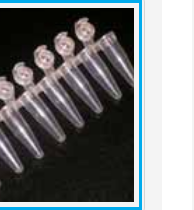What is the background color of the image?
Carefully examine the image and provide a detailed answer to the question.

The caption describes the background of the image as dark, which suggests that the color of the background is a shade of black or a dark tone.